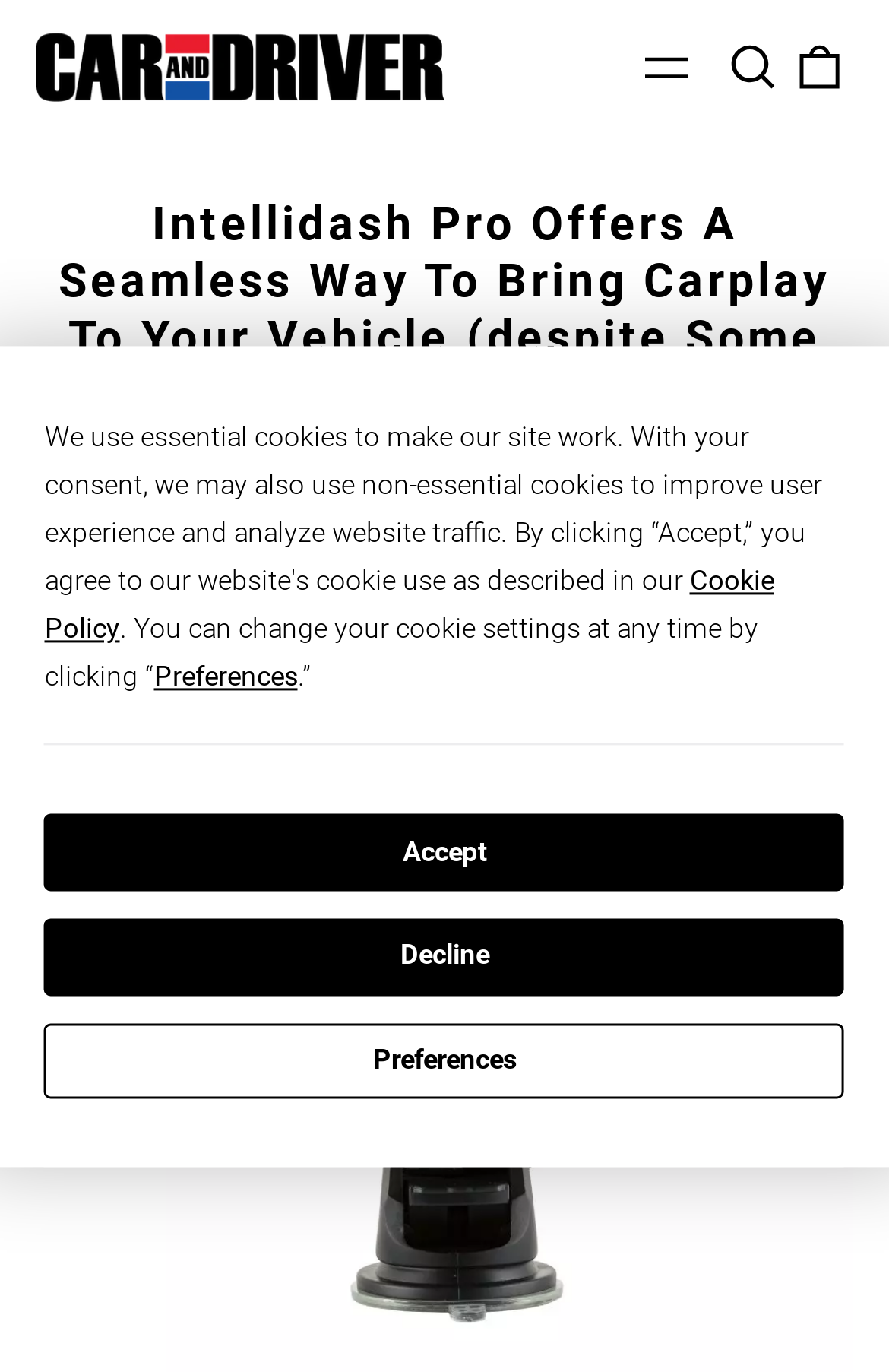Is there a menu button on the website?
Look at the image and provide a short answer using one word or a phrase.

Yes